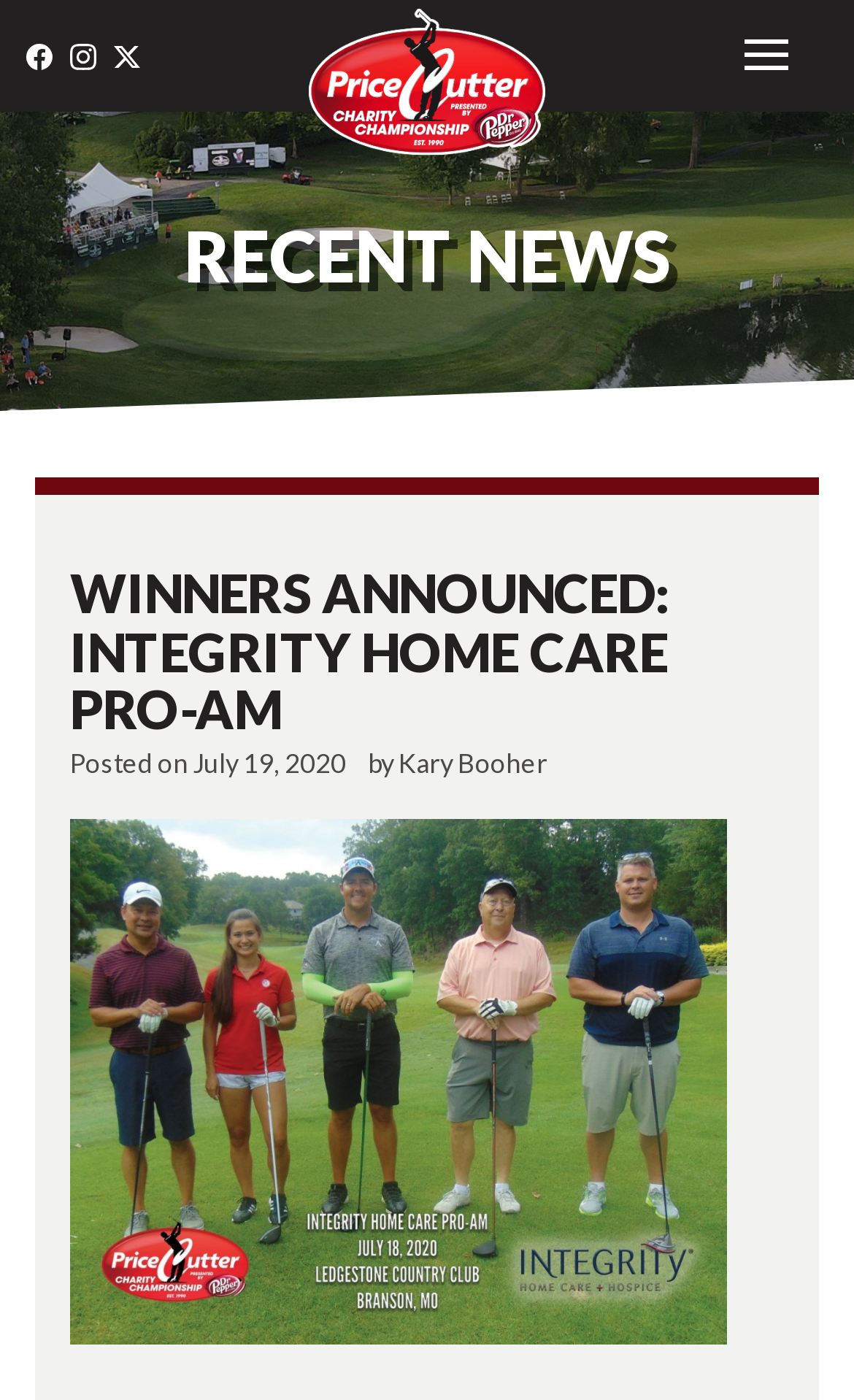Identify the bounding box coordinates of the region that needs to be clicked to carry out this instruction: "Click on Estate Land Marketing". Provide these coordinates as four float numbers ranging from 0 to 1, i.e., [left, top, right, bottom].

None